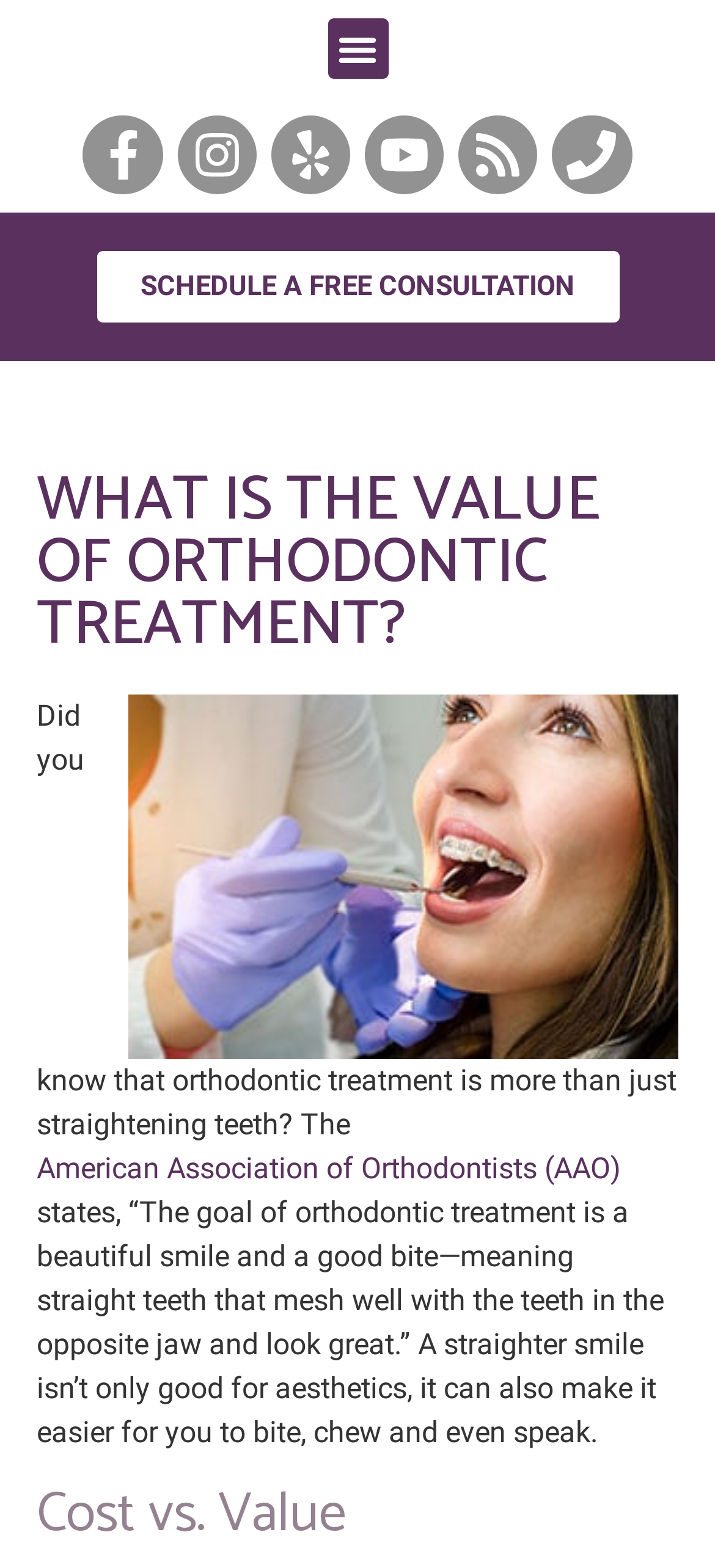What is the text of the first heading on the webpage?
Provide a one-word or short-phrase answer based on the image.

WHAT IS THE VALUE OF ORTHODONTIC TREATMENT?